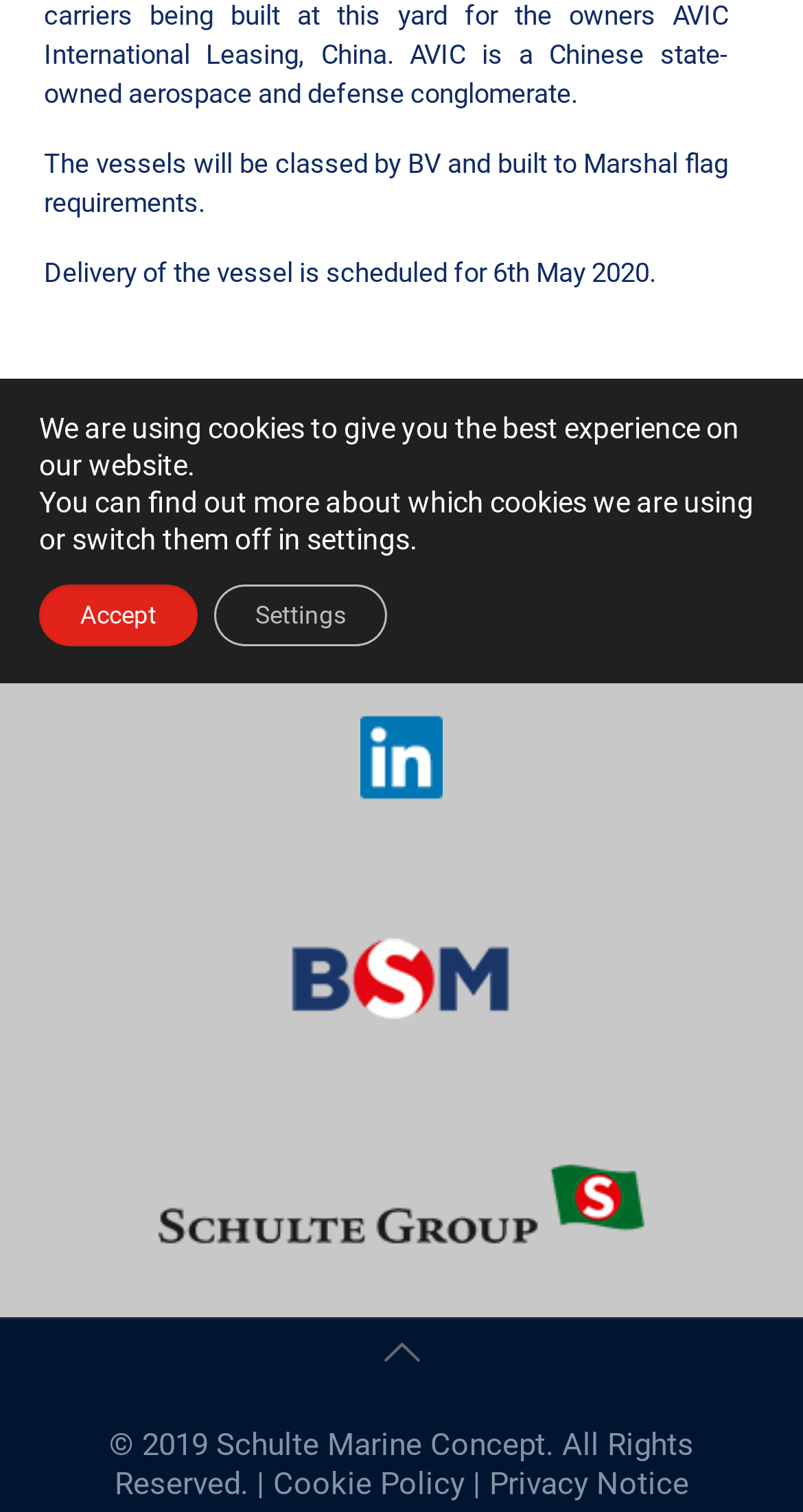Find the bounding box coordinates for the HTML element specified by: "Privacy Notice".

[0.609, 0.969, 0.858, 0.994]